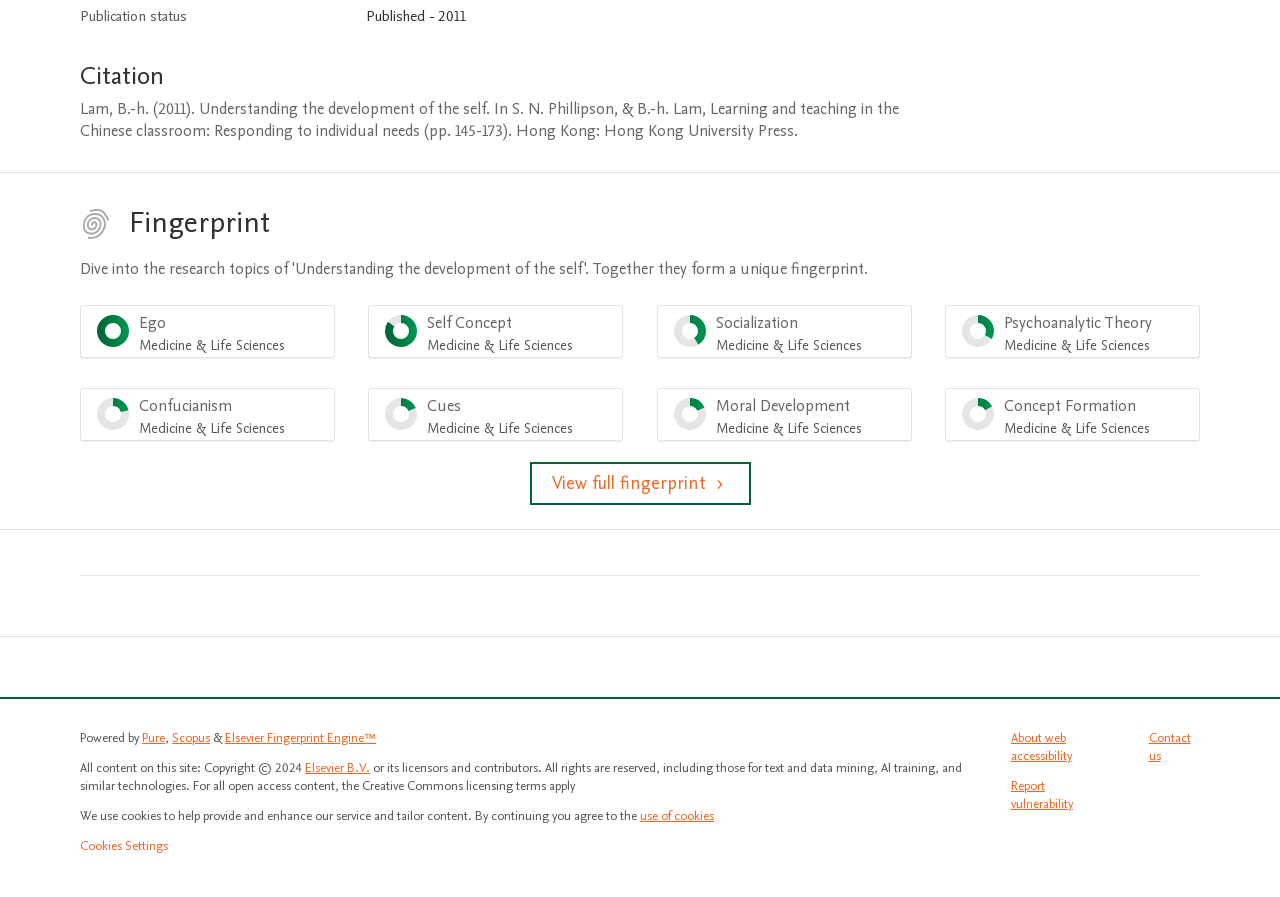Using the webpage screenshot and the element description Scopus, determine the bounding box coordinates. Specify the coordinates in the format (top-left x, top-left y, bottom-right x, bottom-right y) with values ranging from 0 to 1.

[0.134, 0.813, 0.164, 0.833]